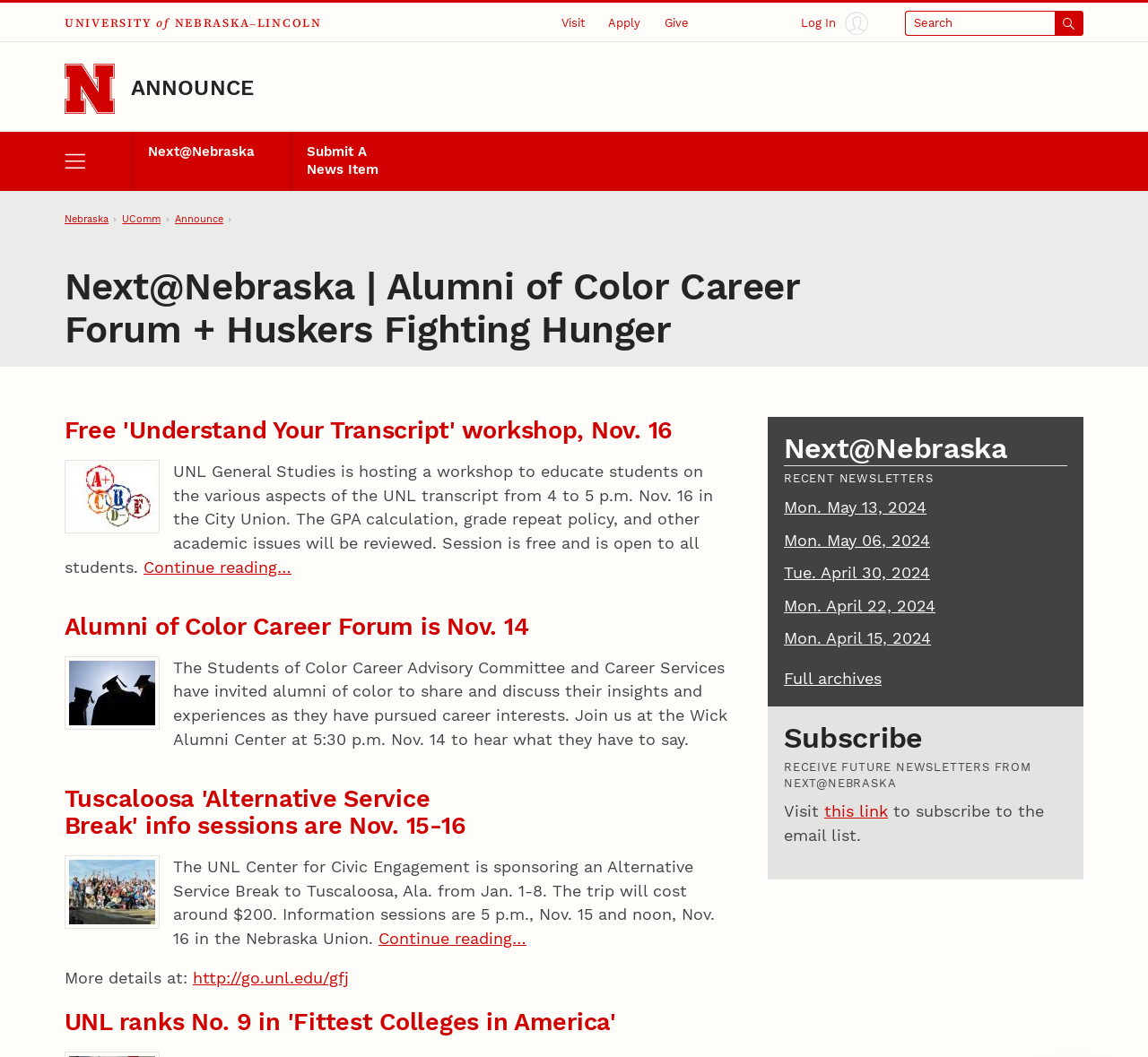Locate the primary heading on the webpage and return its text.

Next@Nebraska | Alumni of Color Career Forum + Huskers Fighting Hunger